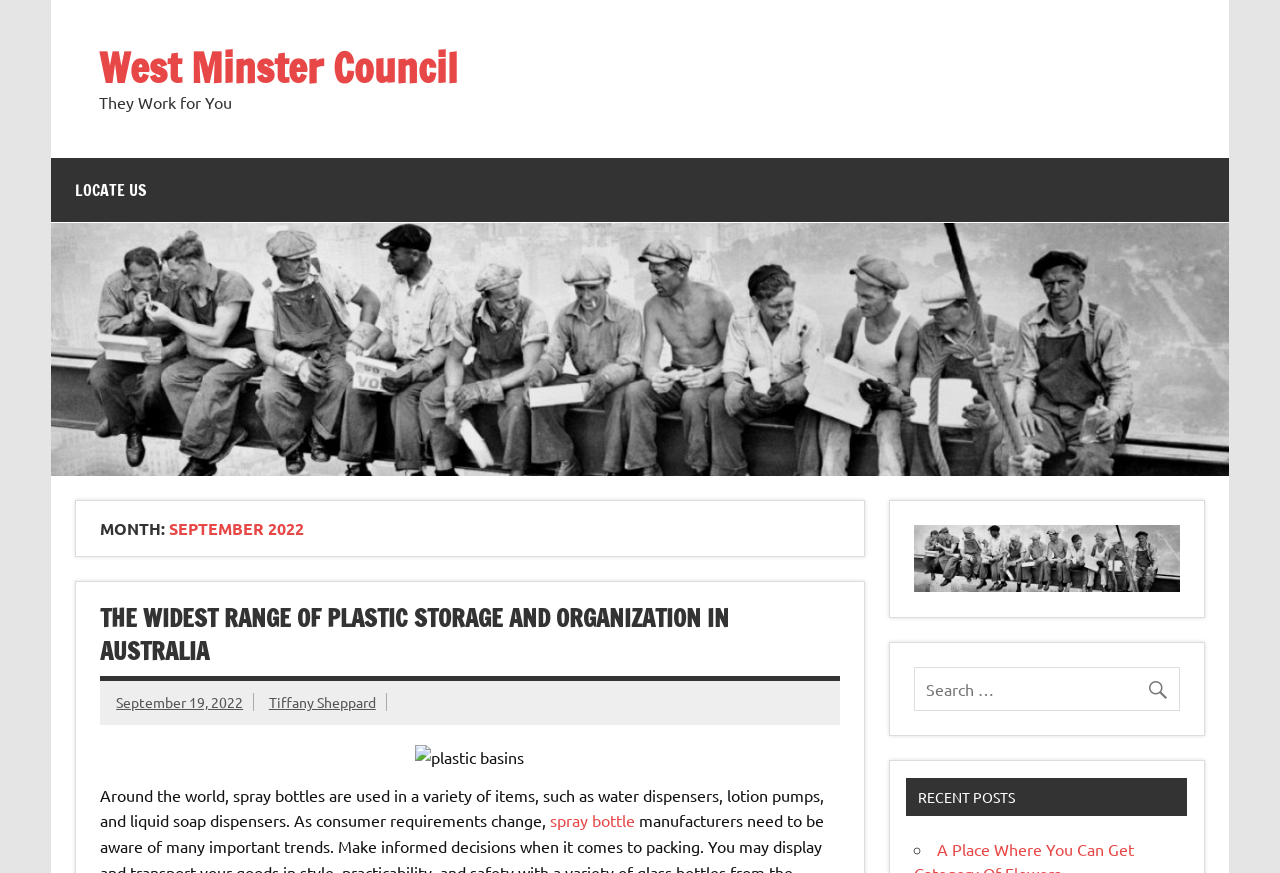Please provide a detailed answer to the question below by examining the image:
What is the author of the post?

The author of the post can be found in the link 'Tiffany Sheppard', which is located below the heading 'MONTH: SEPTEMBER 2022'.